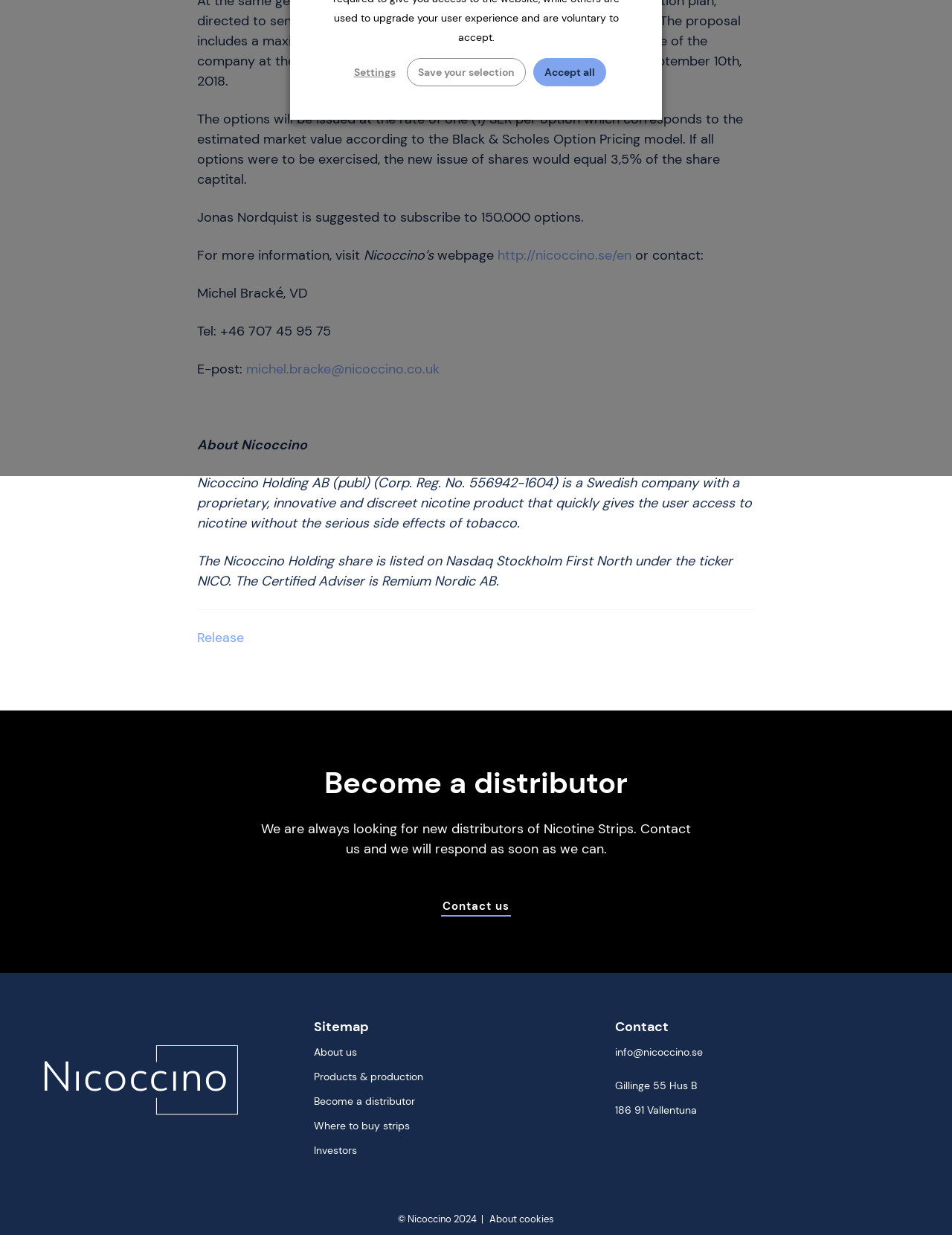Locate the bounding box coordinates of the UI element described by: "Products & production". The bounding box coordinates should consist of four float numbers between 0 and 1, i.e., [left, top, right, bottom].

[0.33, 0.865, 0.445, 0.878]